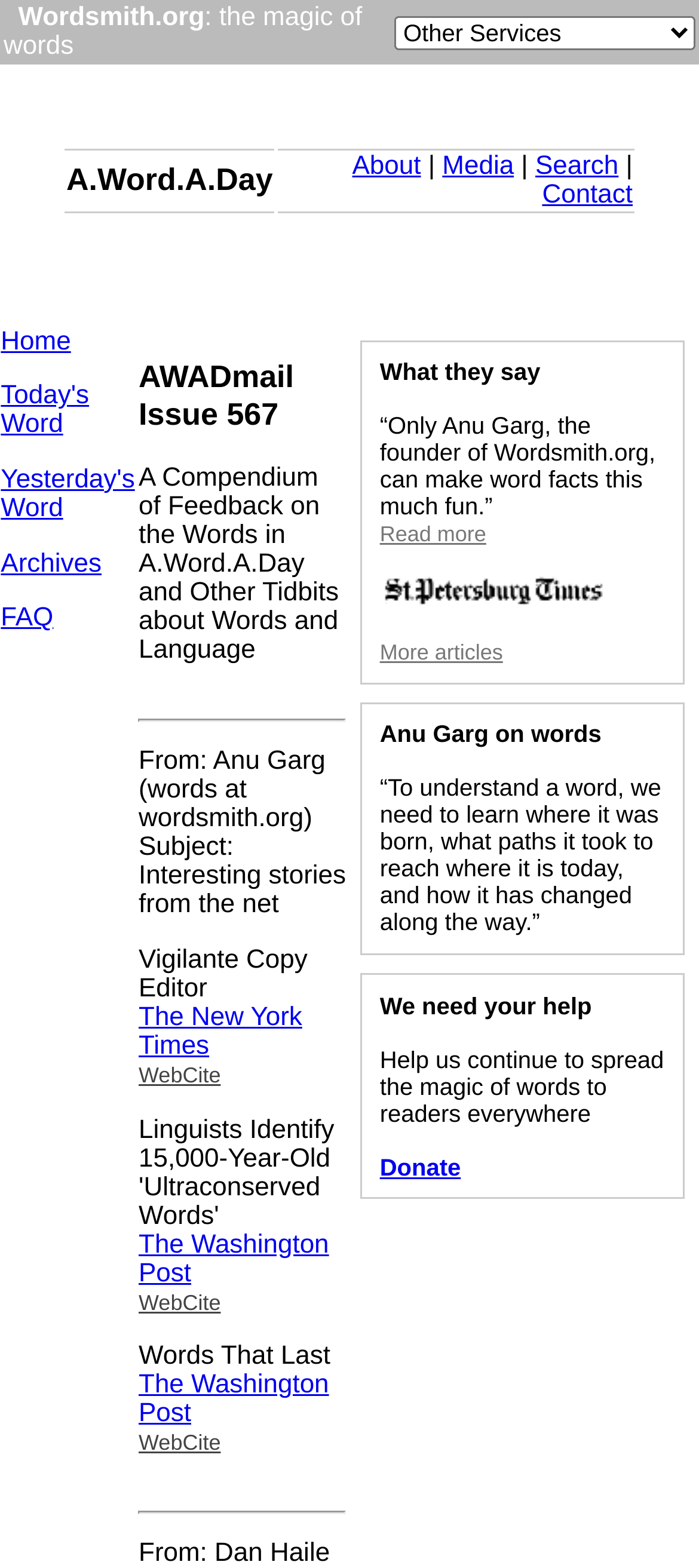Based on the element description Today's Word, identify the bounding box coordinates for the UI element. The coordinates should be in the format (top-left x, top-left y, bottom-right x, bottom-right y) and within the 0 to 1 range.

[0.001, 0.244, 0.127, 0.28]